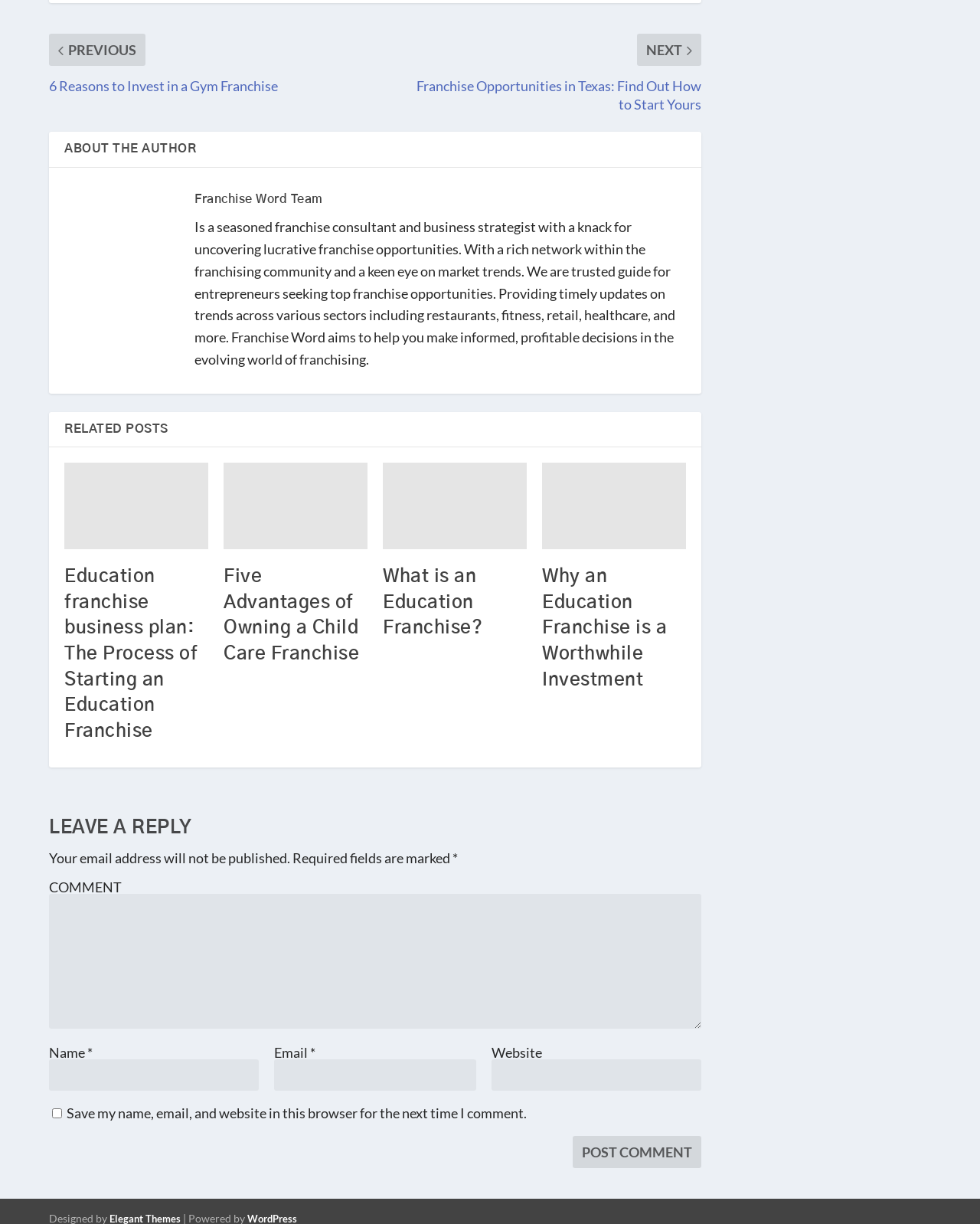Determine the bounding box coordinates of the UI element that matches the following description: "parent_node: Name * name="author"". The coordinates should be four float numbers between 0 and 1 in the format [left, top, right, bottom].

[0.05, 0.855, 0.264, 0.881]